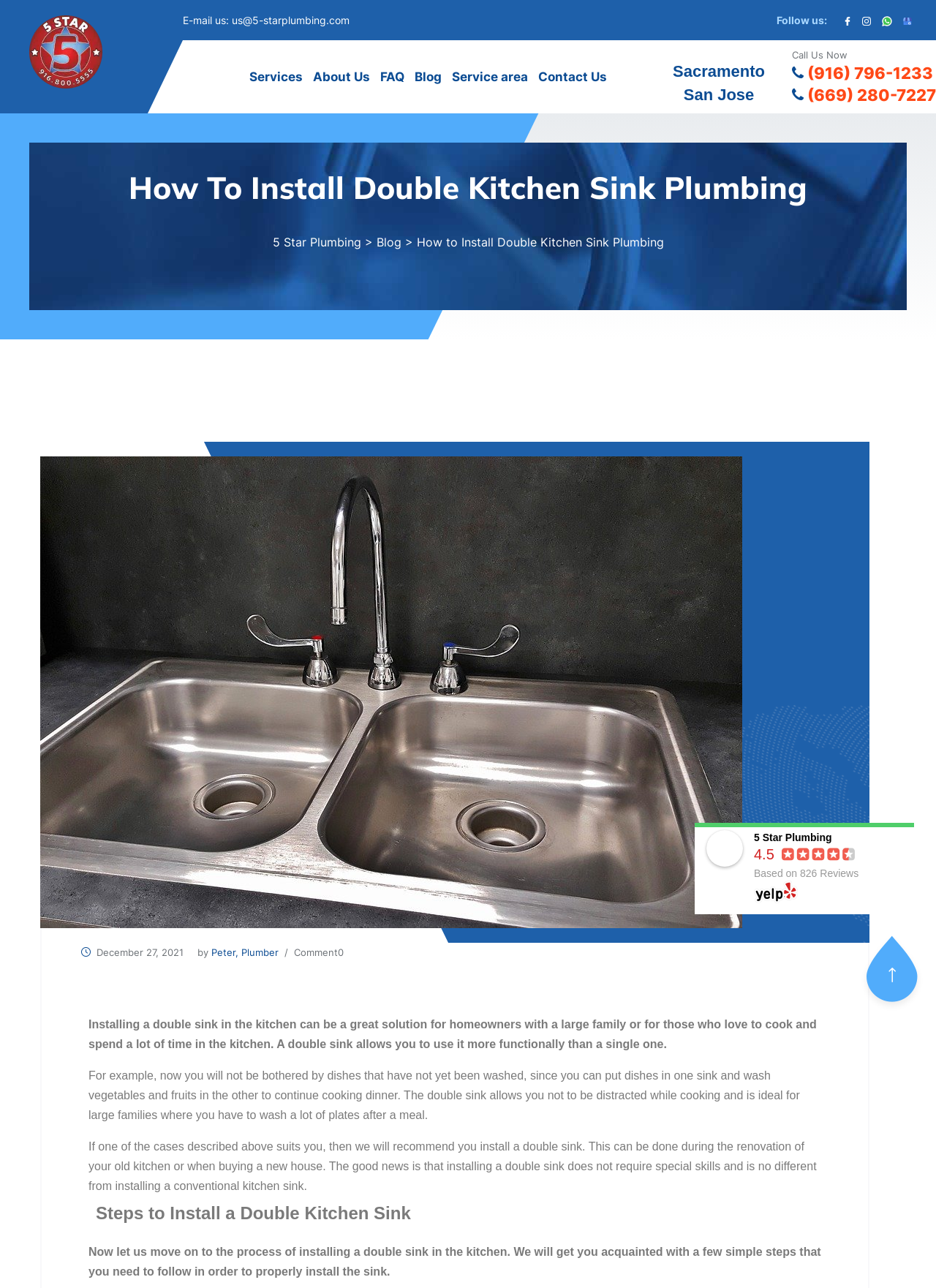Identify the bounding box coordinates necessary to click and complete the given instruction: "Follow us on social media".

[0.83, 0.011, 0.884, 0.02]